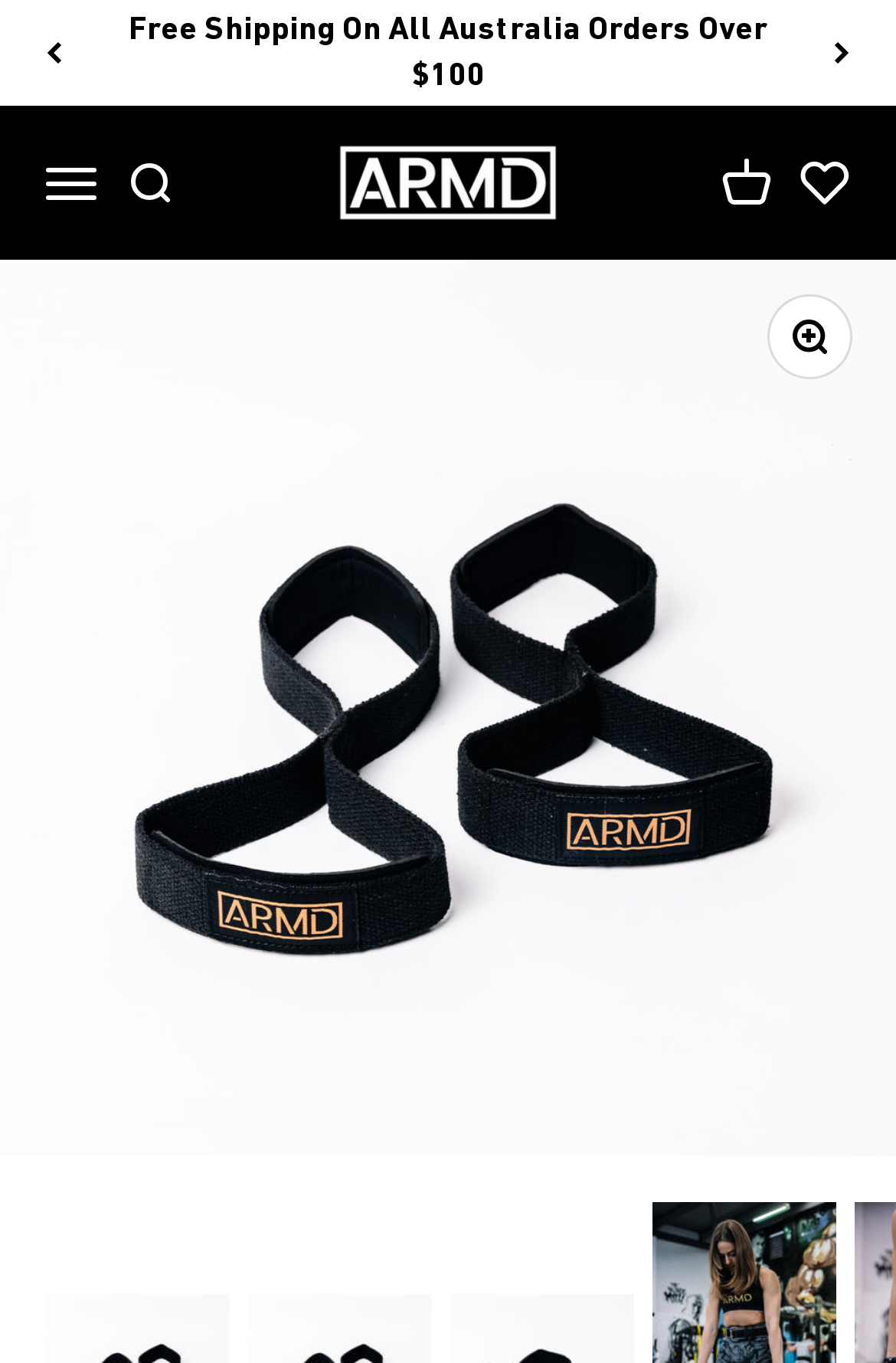Could you find the bounding box coordinates of the clickable area to complete this instruction: "View shopping cart"?

[0.805, 0.116, 0.862, 0.153]